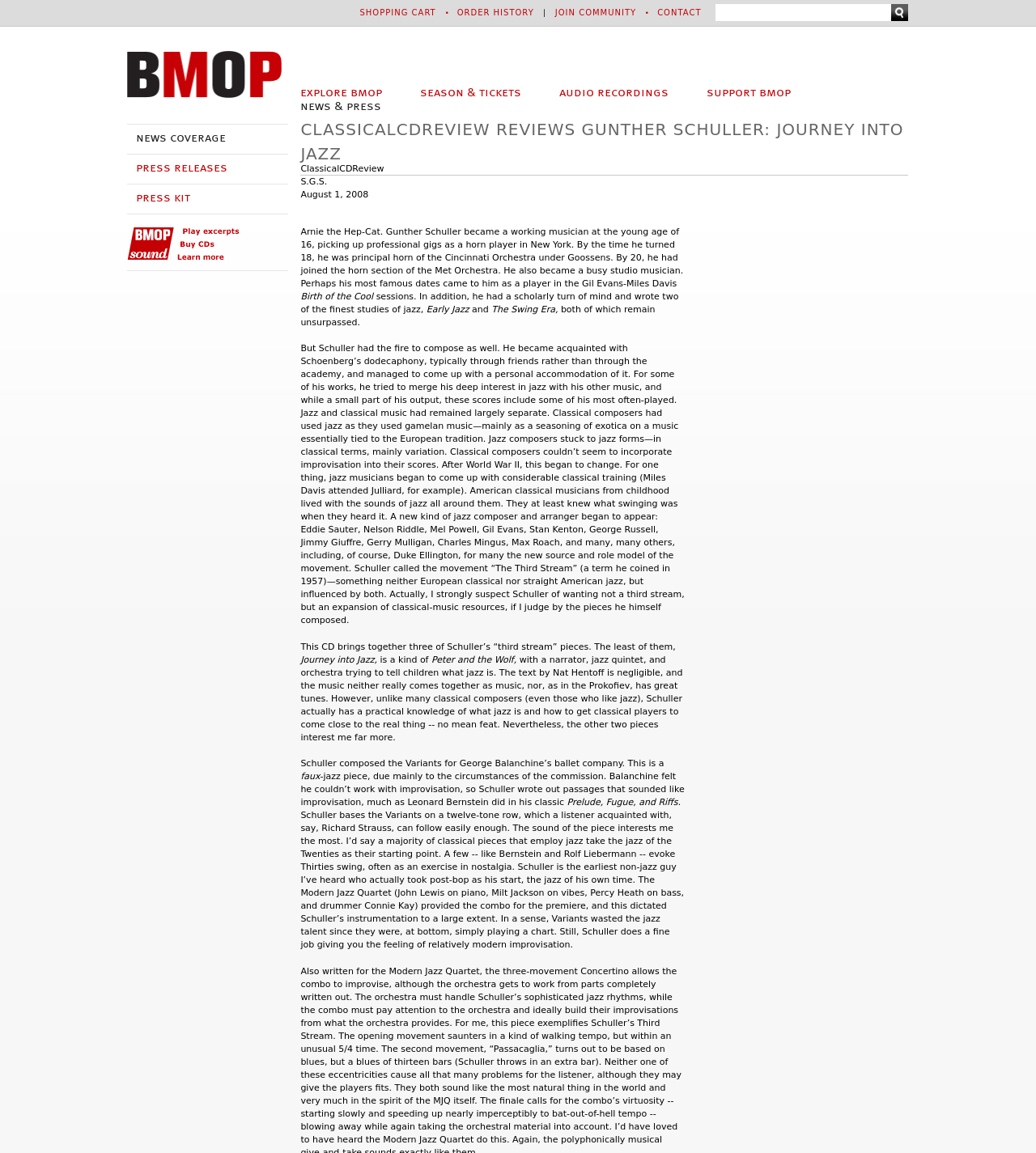Identify the bounding box coordinates of the clickable region to carry out the given instruction: "View shopping cart".

[0.347, 0.007, 0.421, 0.015]